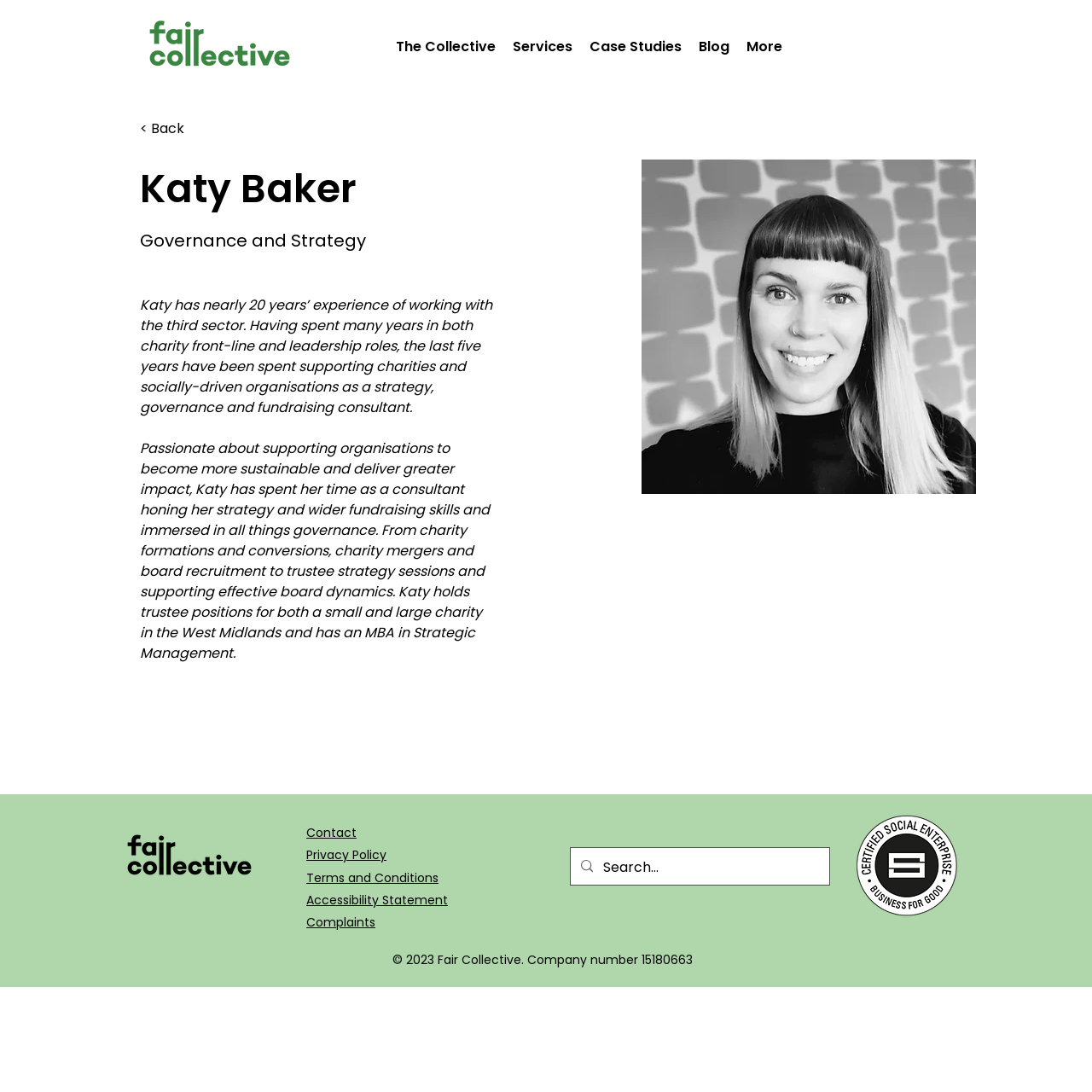What is Katy Baker's profession?
Please give a detailed and elaborate answer to the question.

Based on the webpage, Katy Baker's profession can be inferred from the text 'Katy has nearly 20 years’ experience of working with the third sector... the last five years have been spent supporting charities and socially-driven organisations as a strategy, governance and fundraising consultant.'